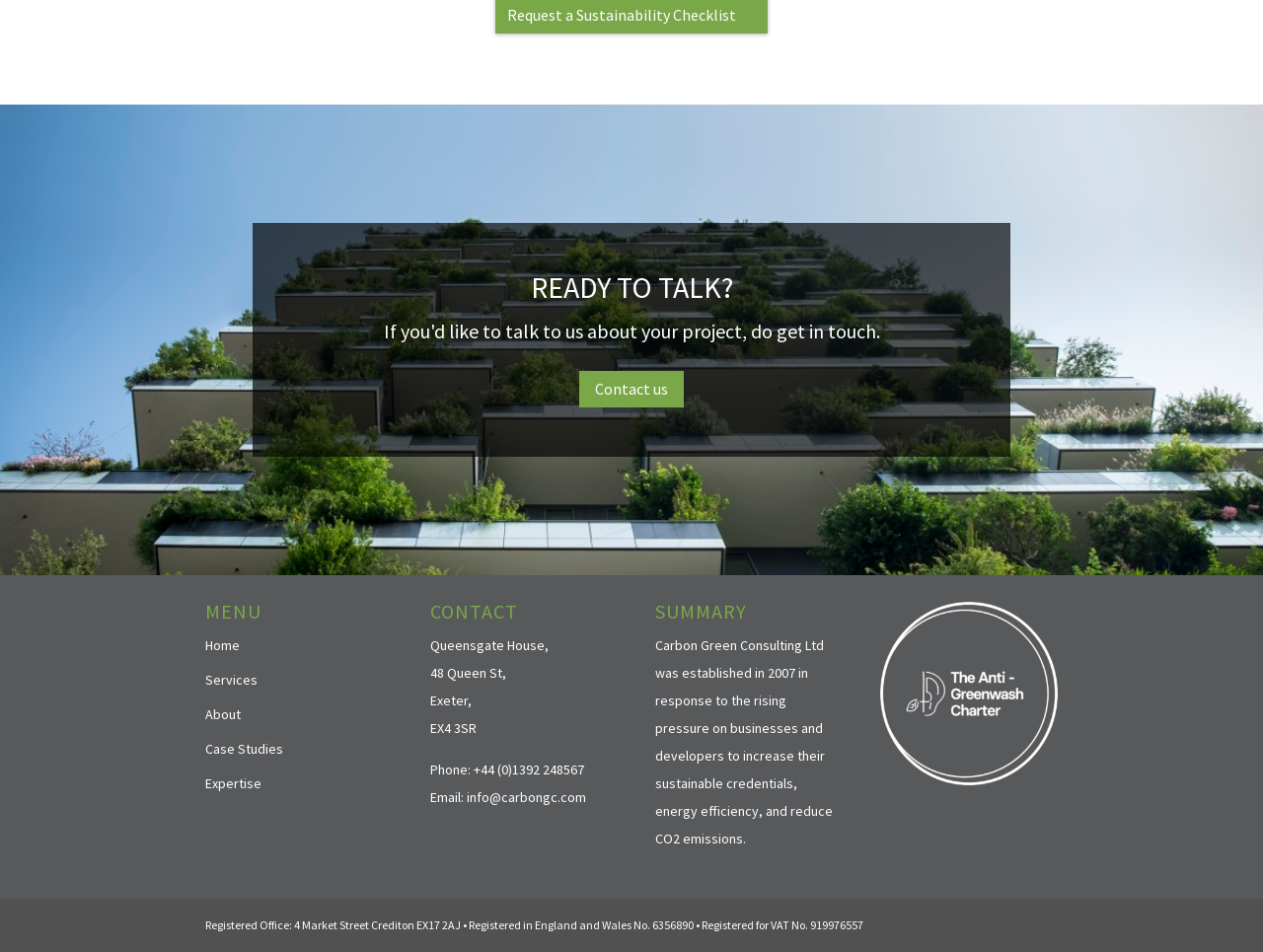Please find the bounding box coordinates (top-left x, top-left y, bottom-right x, bottom-right y) in the screenshot for the UI element described as follows: Stainless Steel Storage Tank

None